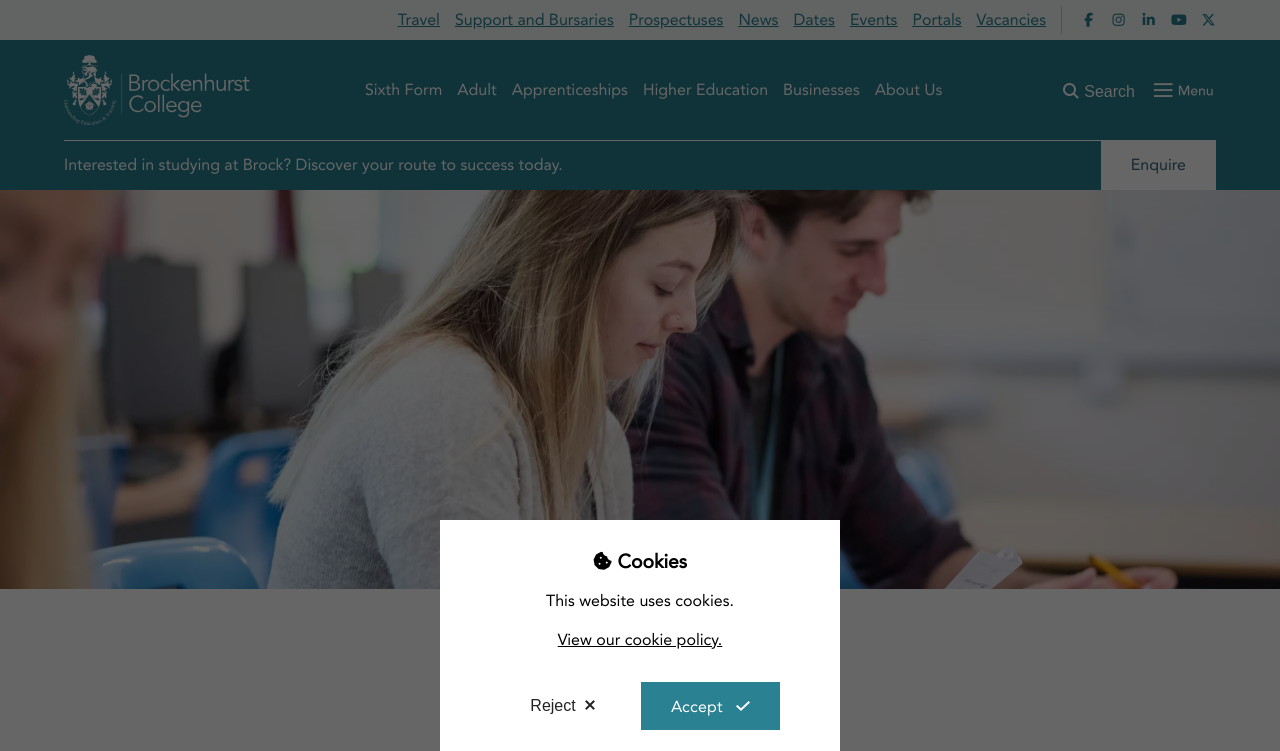Offer an extensive depiction of the webpage and its key elements.

The webpage is about the Education and Training Level 3 Award course at Brockenhurst College. At the top of the page, there is a navigation menu with 11 links, including "Travel", "Support and Bursaries", "Prospectuses", and others. Below the navigation menu, there is a button with the college's name and a tagline "Discover Your Route To Success At Brock".

On the top-right corner of the page, there is a search box with a magnifying glass icon and a "Search" label. Next to the search box, there is a button to open a menu. 

In the middle of the page, there is a large image that takes up most of the page's width, with a title "Education and Training Level 3 Award". Below the image, there is a paragraph of text that encourages users to enquire about studying at Brockenhurst College.

At the bottom of the page, there is a notice about cookies, with a link to view the cookie policy and two buttons to accept or reject cookies.